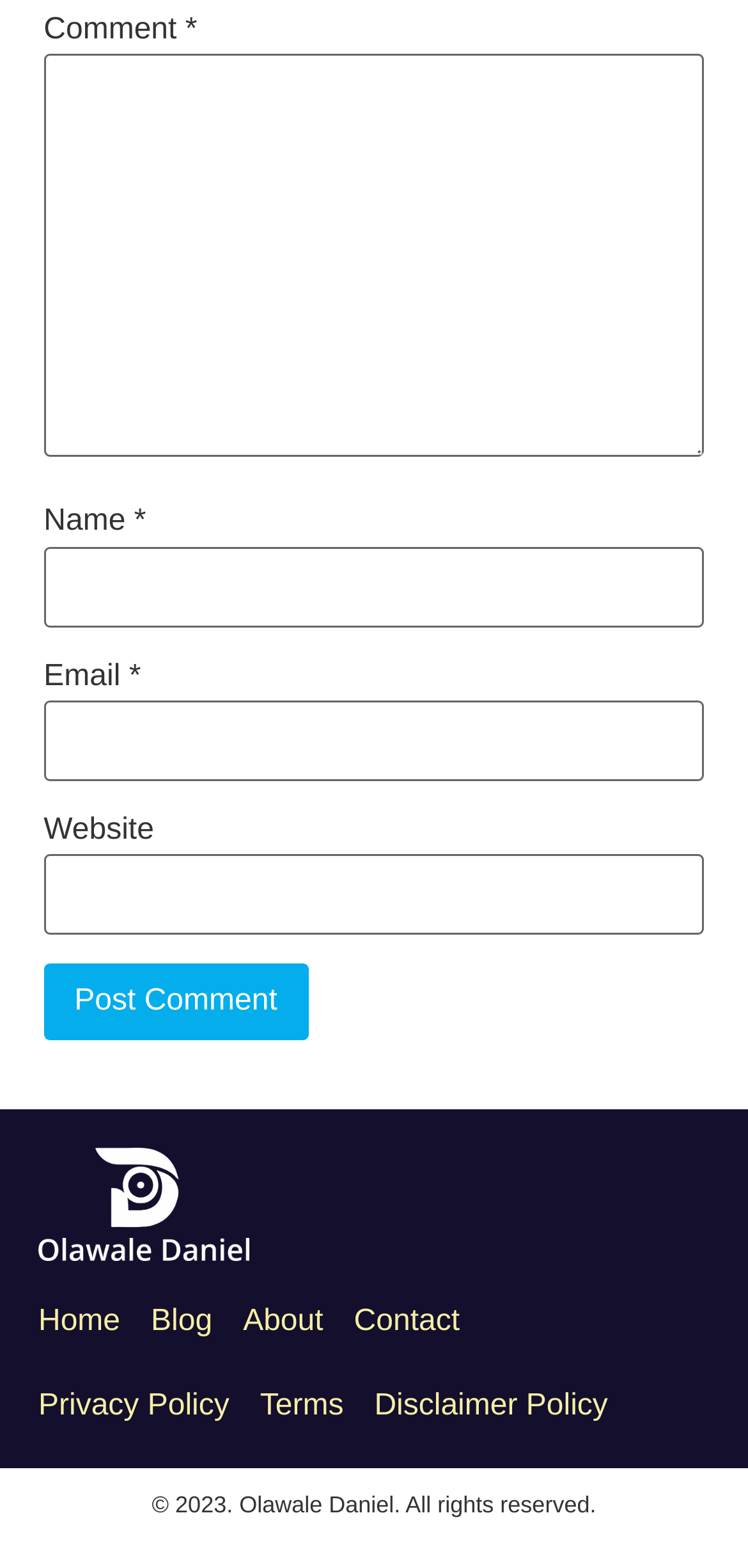Please find the bounding box coordinates for the clickable element needed to perform this instruction: "Click on 'View all 9 articles'".

None